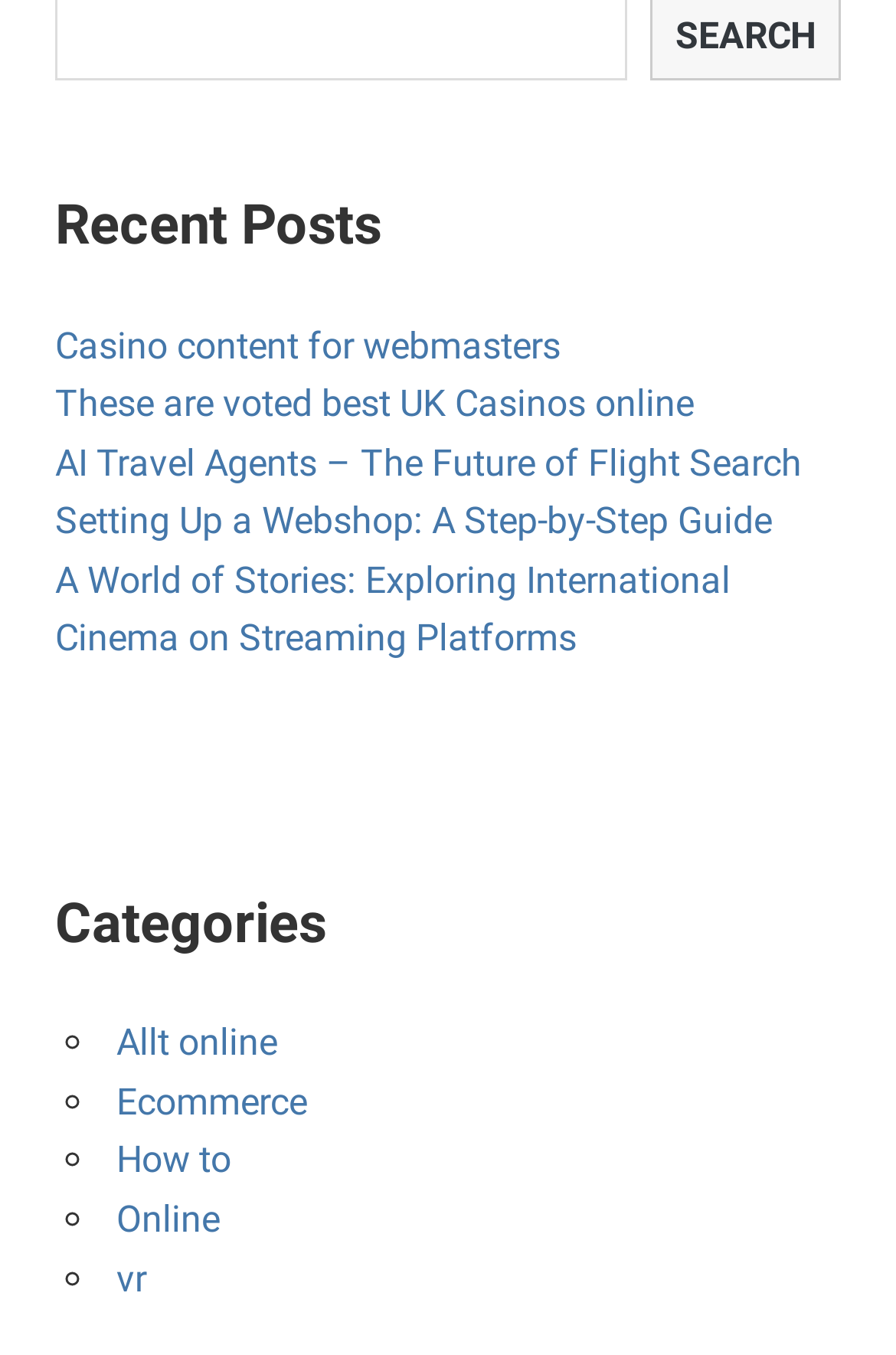What is the first post category?
Look at the image and provide a short answer using one word or a phrase.

Allt online